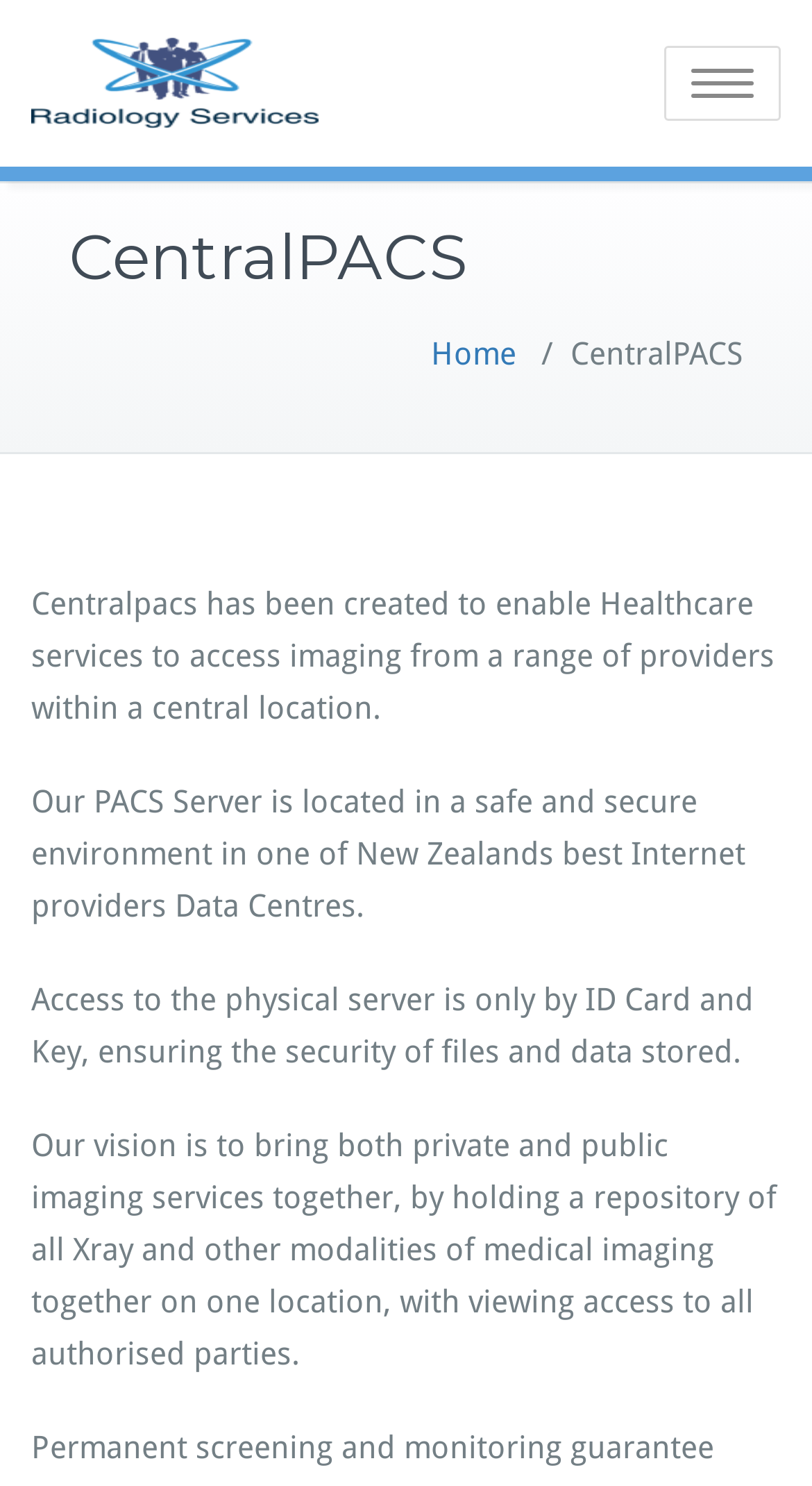What is the name of the company?
Using the visual information, answer the question in a single word or phrase.

CentralPACS